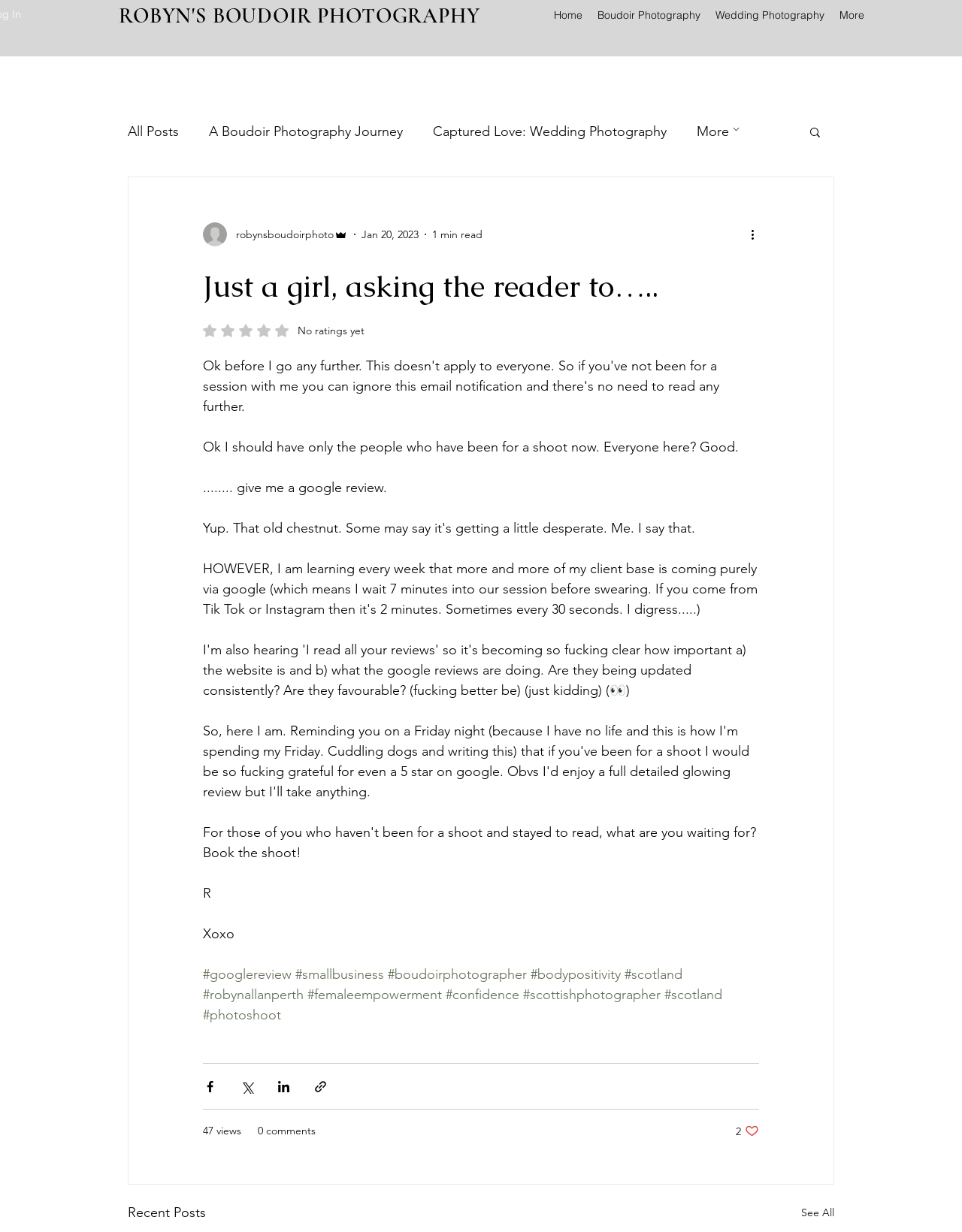Please answer the following question using a single word or phrase: What social media platforms can the post be shared on?

Facebook, Twitter, LinkedIn